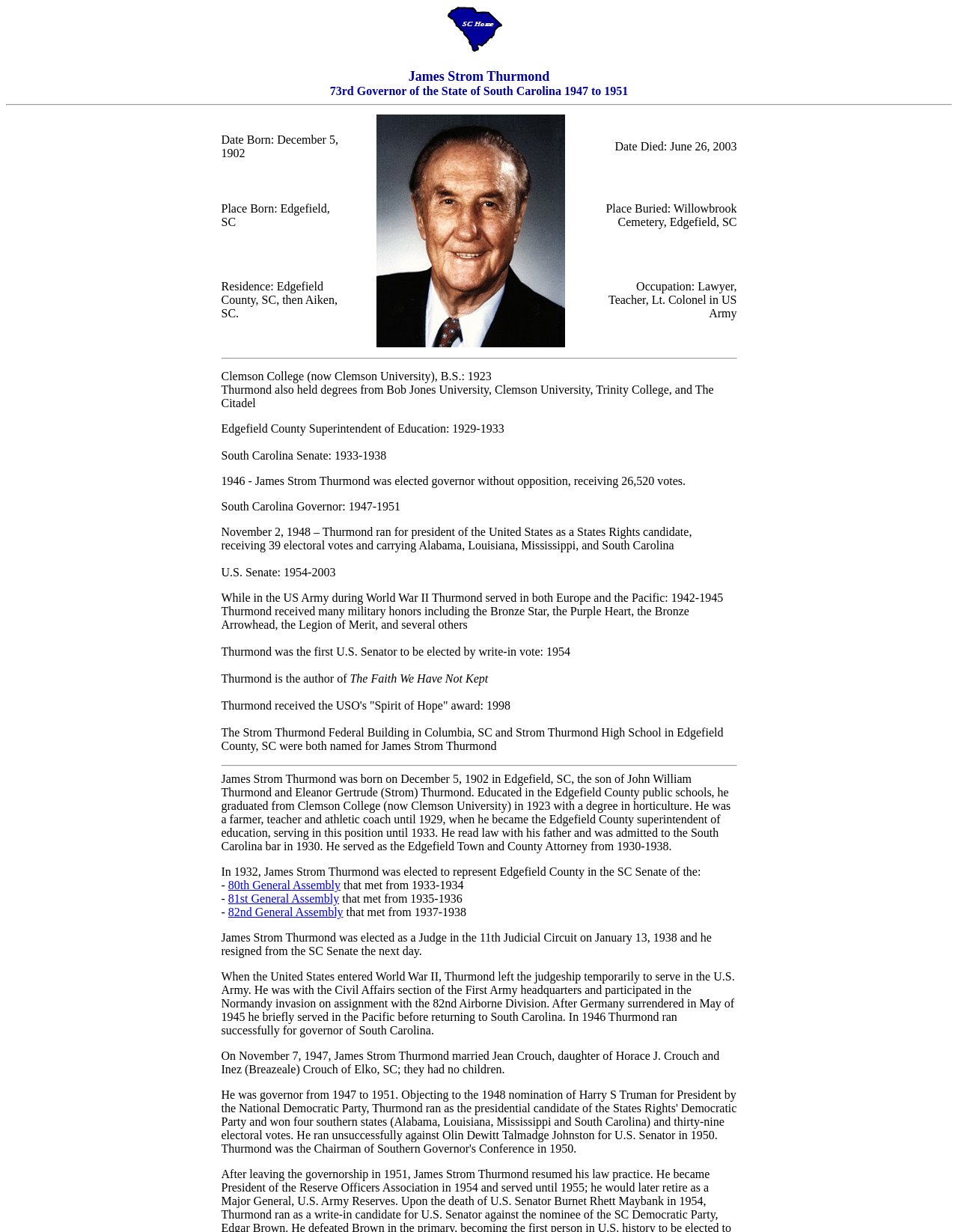What is the name of the cemetery where James Strom Thurmond was buried?
Carefully examine the image and provide a detailed answer to the question.

I found the answer by looking at the text in the second row of the table, which says 'Place Buried: Willowbrook Cemetery, Edgefield, SC'.